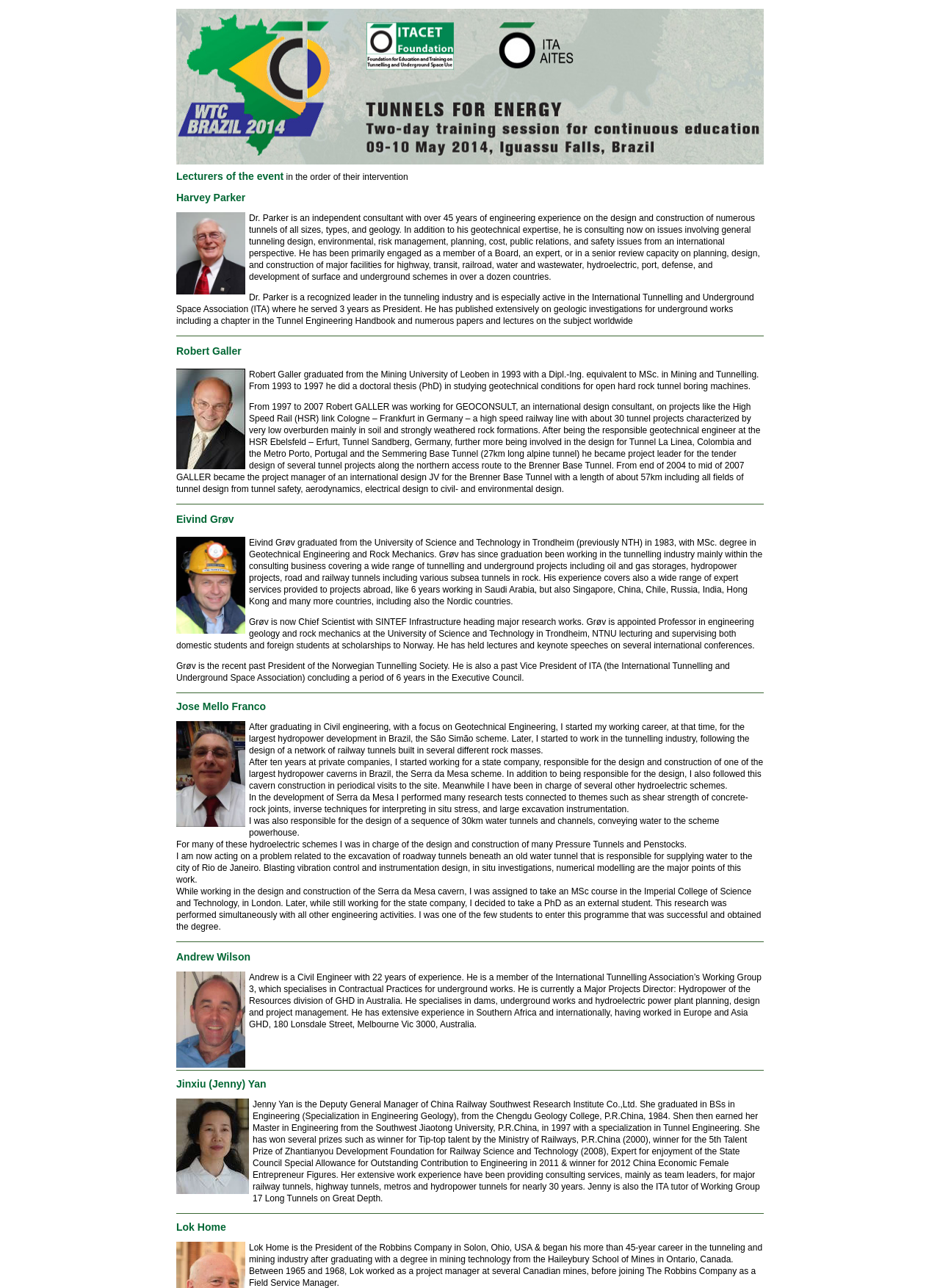How many images are associated with the lecturers?
Refer to the screenshot and respond with a concise word or phrase.

6